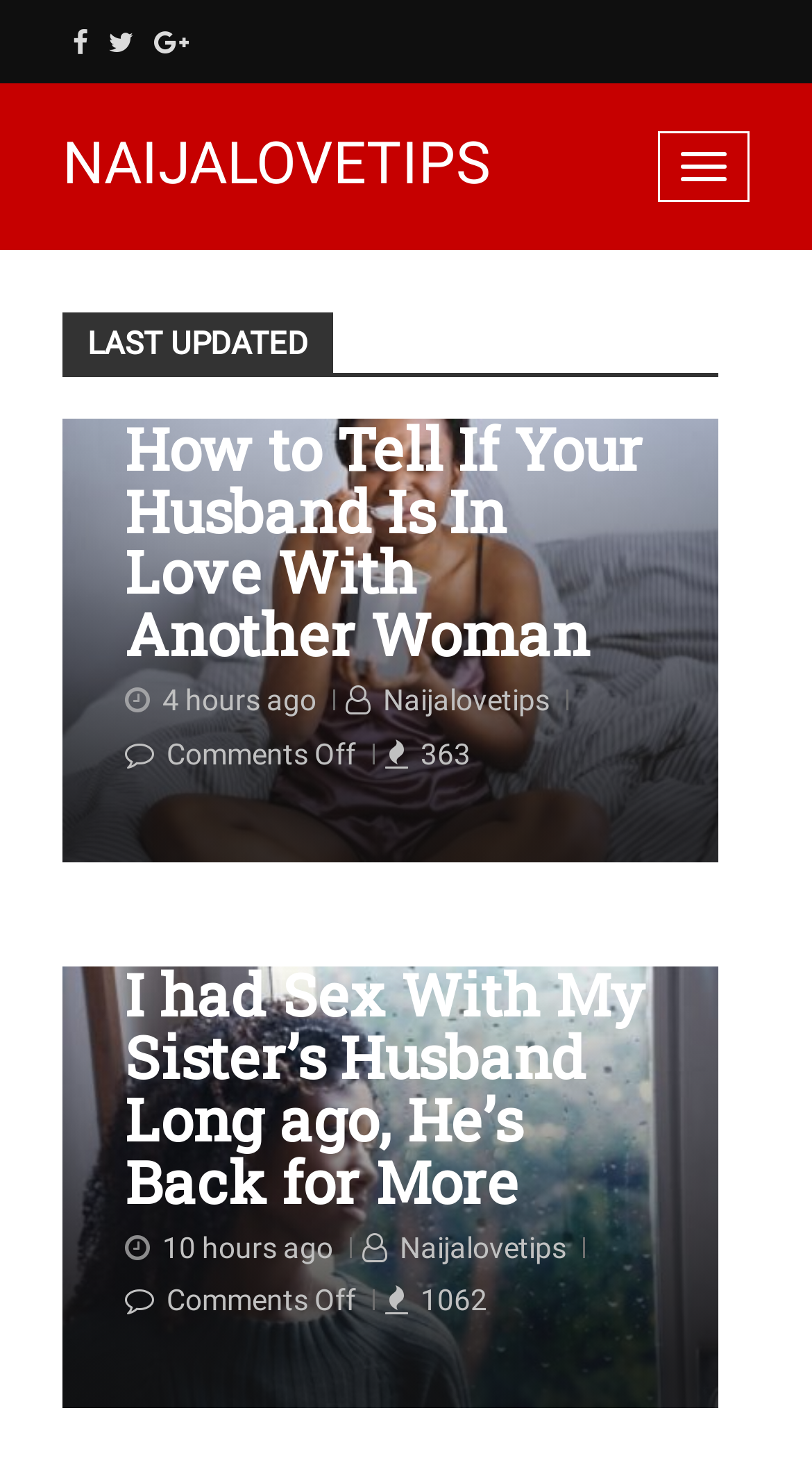What is the website's name?
Answer the question with a thorough and detailed explanation.

The website's name can be found in the link 'NAIJALOVETIPS' with bounding box coordinates [0.077, 0.088, 0.605, 0.135] and also in the link 'Naijalovetips' with bounding box coordinates [0.472, 0.467, 0.677, 0.489] and [0.492, 0.84, 0.697, 0.863].